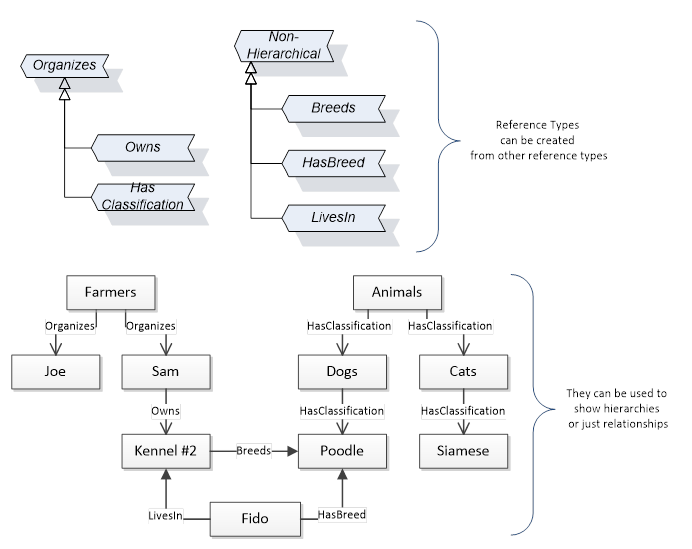Please analyze the image and provide a thorough answer to the question:
What is the main idea of the conceptual framework?

The conceptual framework aims to understand relationships within hierarchical and non-hierarchical structures using reference types, showcasing how different reference types can be combined to create a comprehensive understanding of relationships in organizational structures.